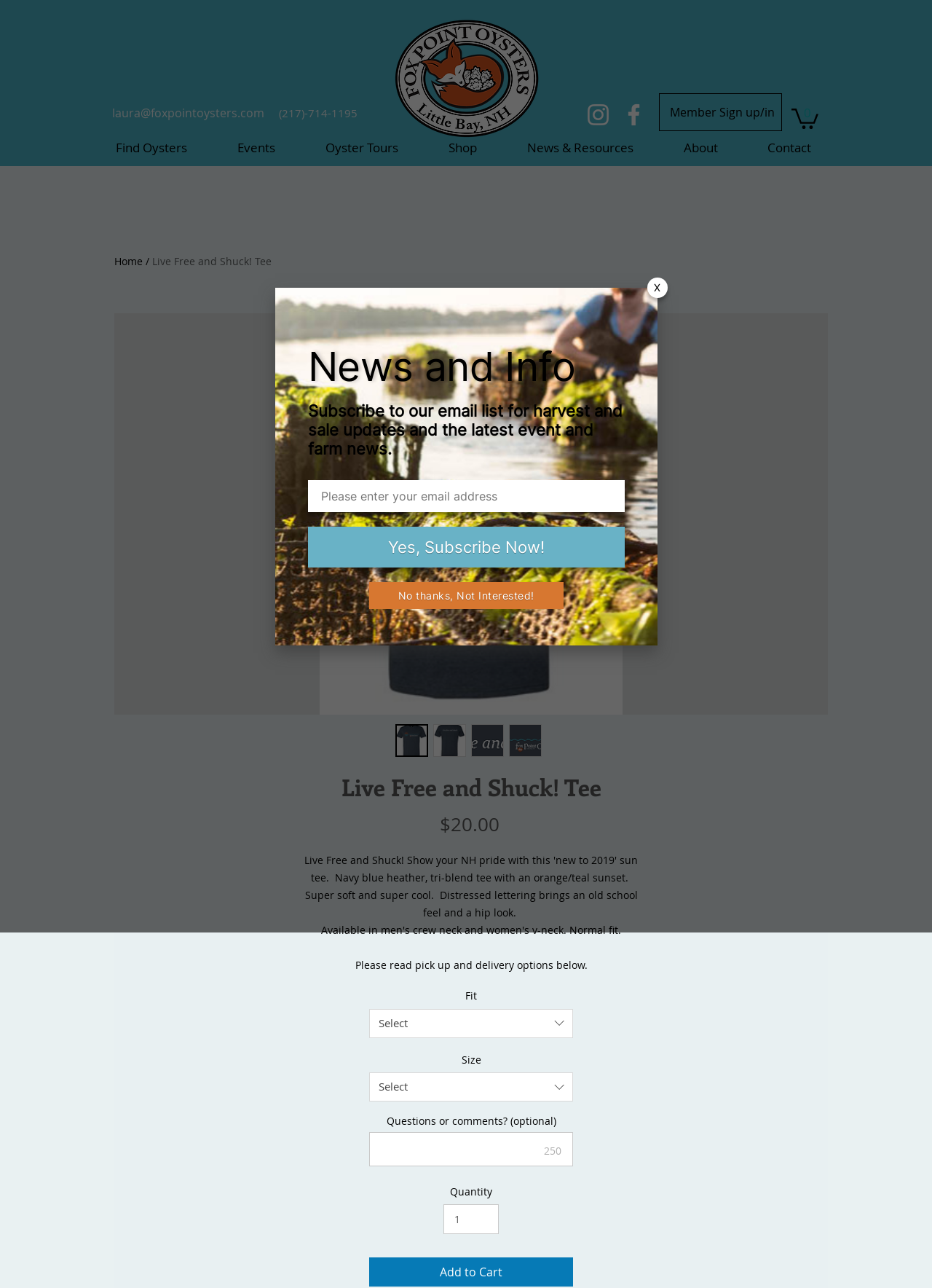Provide the bounding box coordinates of the UI element this sentence describes: "Select".

[0.396, 0.833, 0.615, 0.855]